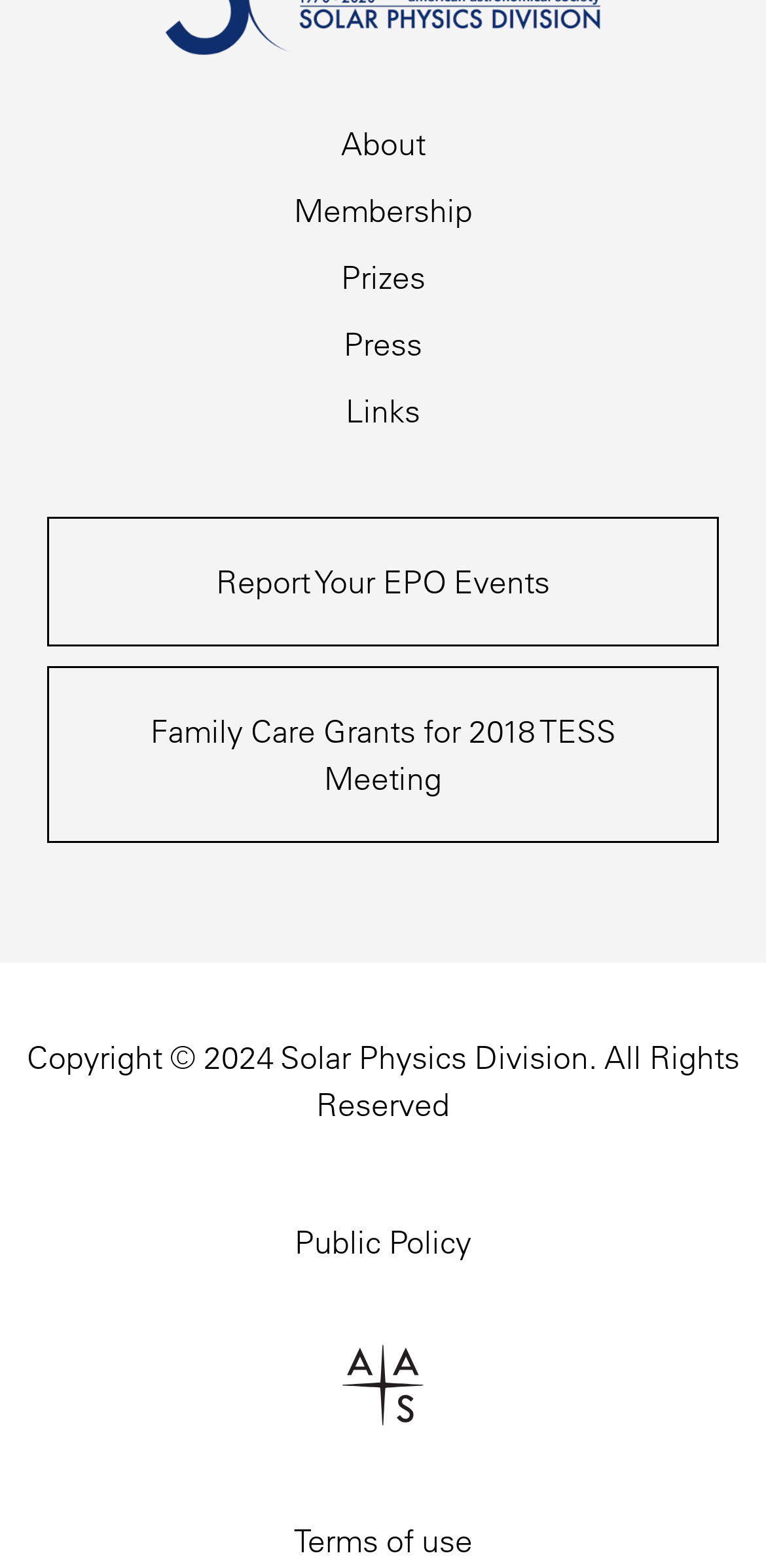Please determine the bounding box coordinates of the clickable area required to carry out the following instruction: "Learn about membership". The coordinates must be four float numbers between 0 and 1, represented as [left, top, right, bottom].

[0.383, 0.122, 0.617, 0.147]